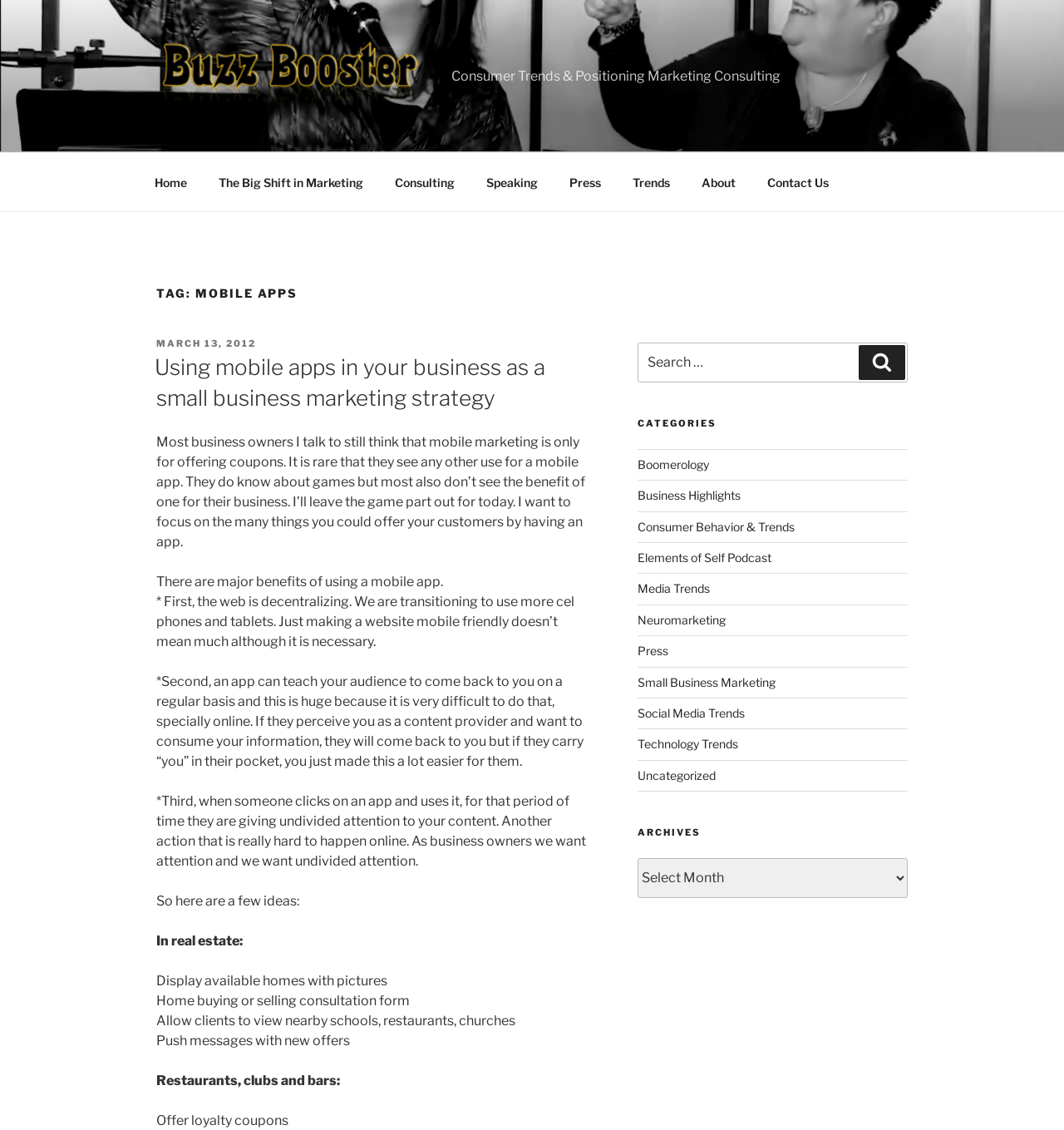What is the main topic of this webpage?
Use the information from the image to give a detailed answer to the question.

Based on the webpage's content, especially the heading 'TAG: MOBILE APPS' and the article's title 'Using mobile apps in your business as a small business marketing strategy', I can infer that the main topic of this webpage is mobile apps.